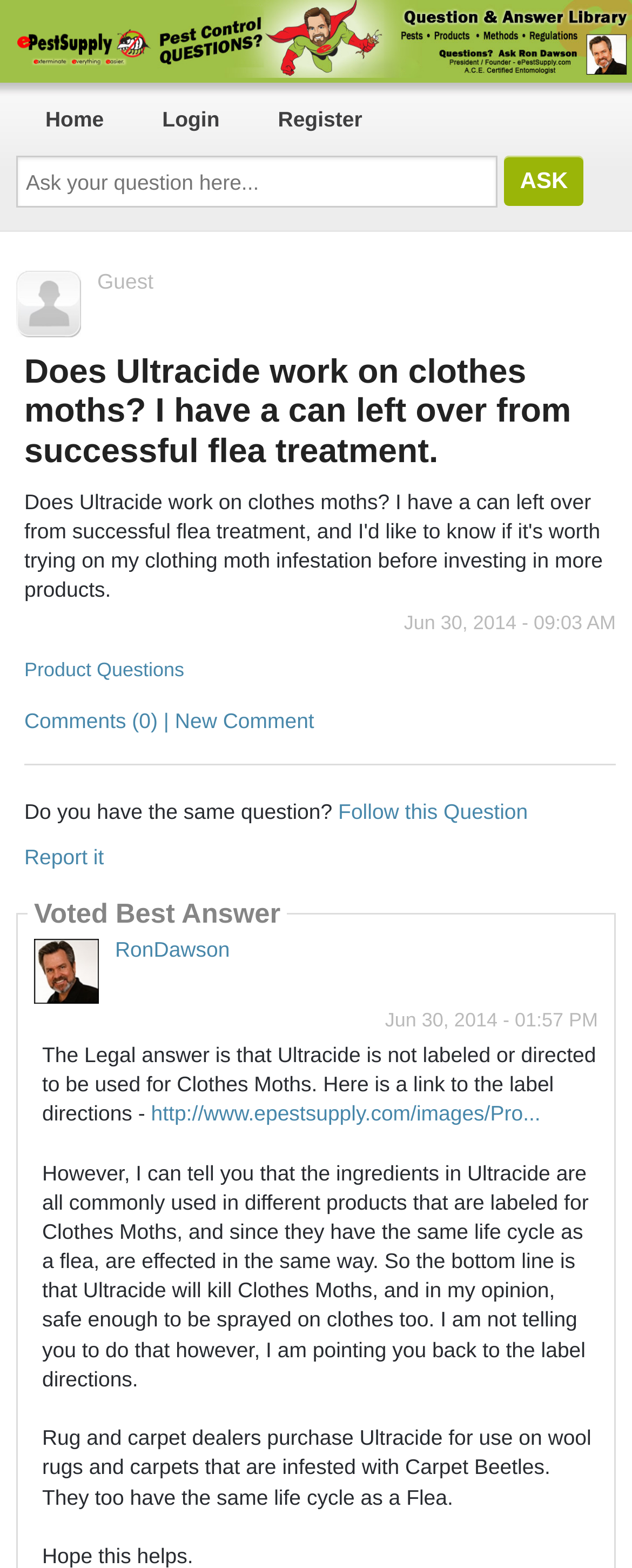Find the bounding box coordinates of the element to click in order to complete this instruction: "Click the 'Home' link". The bounding box coordinates must be four float numbers between 0 and 1, denoted as [left, top, right, bottom].

[0.051, 0.053, 0.185, 0.099]